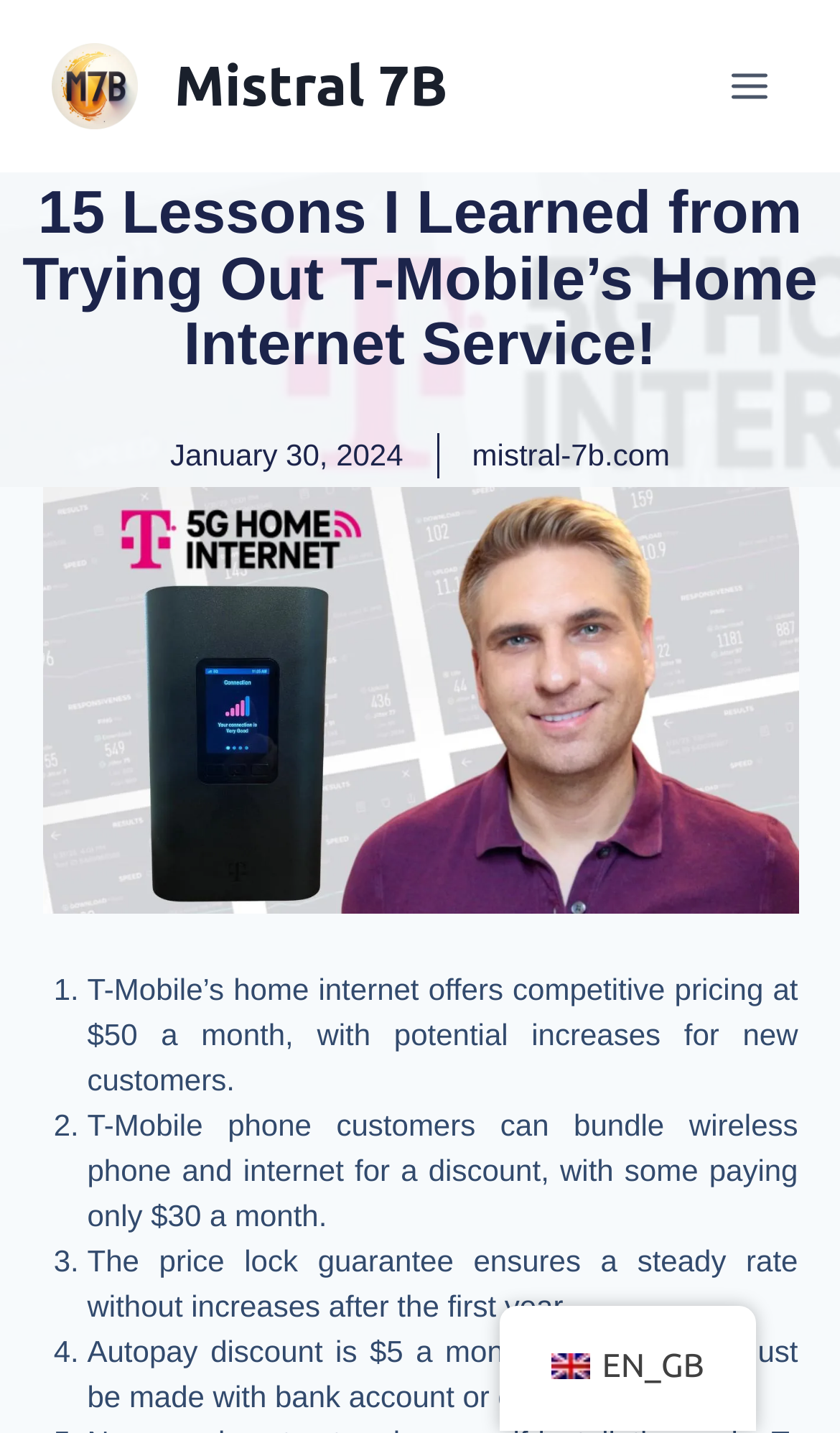Determine the primary headline of the webpage.

15 Lessons I Learned from Trying Out T-Mobile’s Home Internet Service!